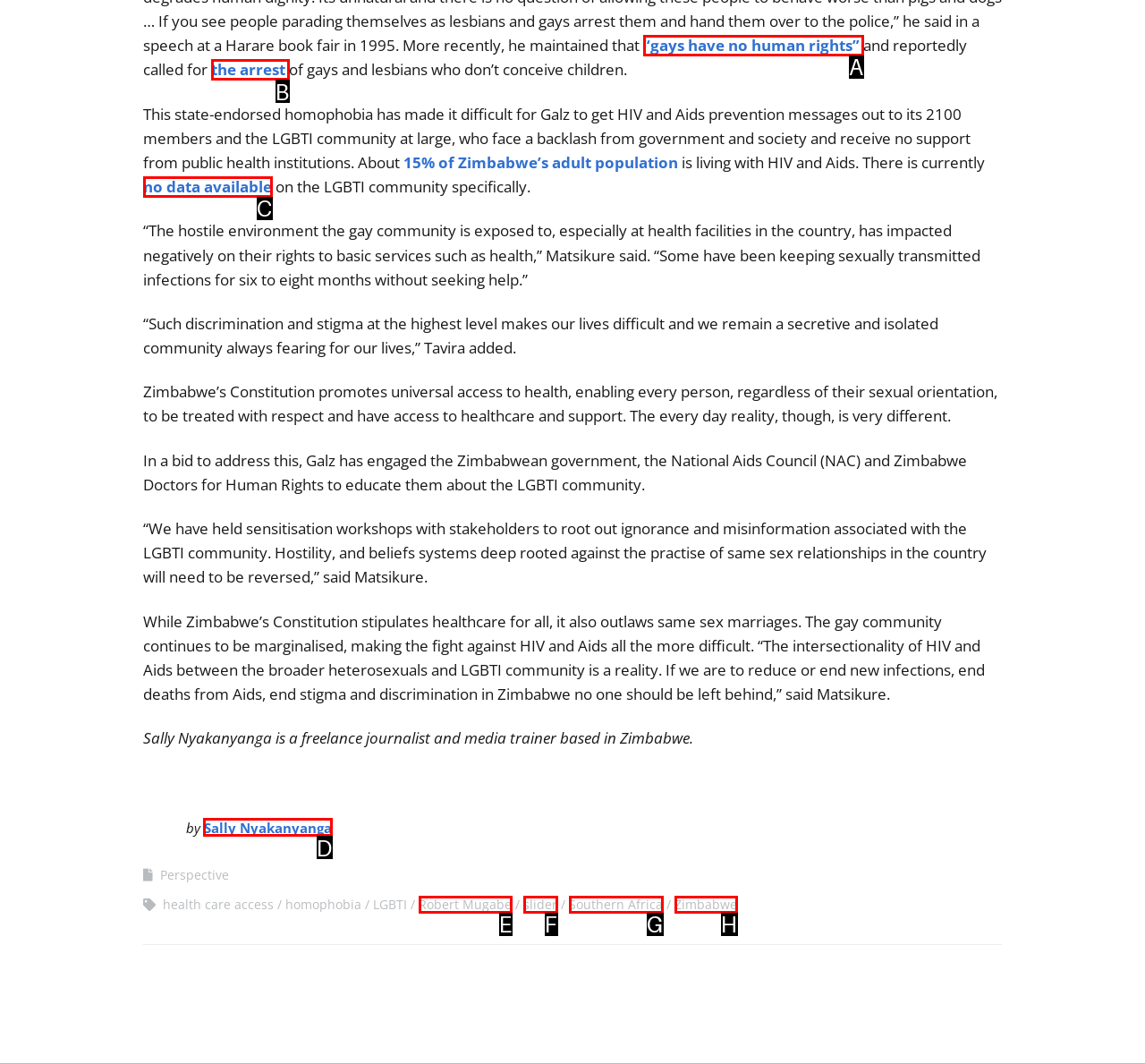For the task: Read the article by Sally Nyakanyanga, identify the HTML element to click.
Provide the letter corresponding to the right choice from the given options.

D